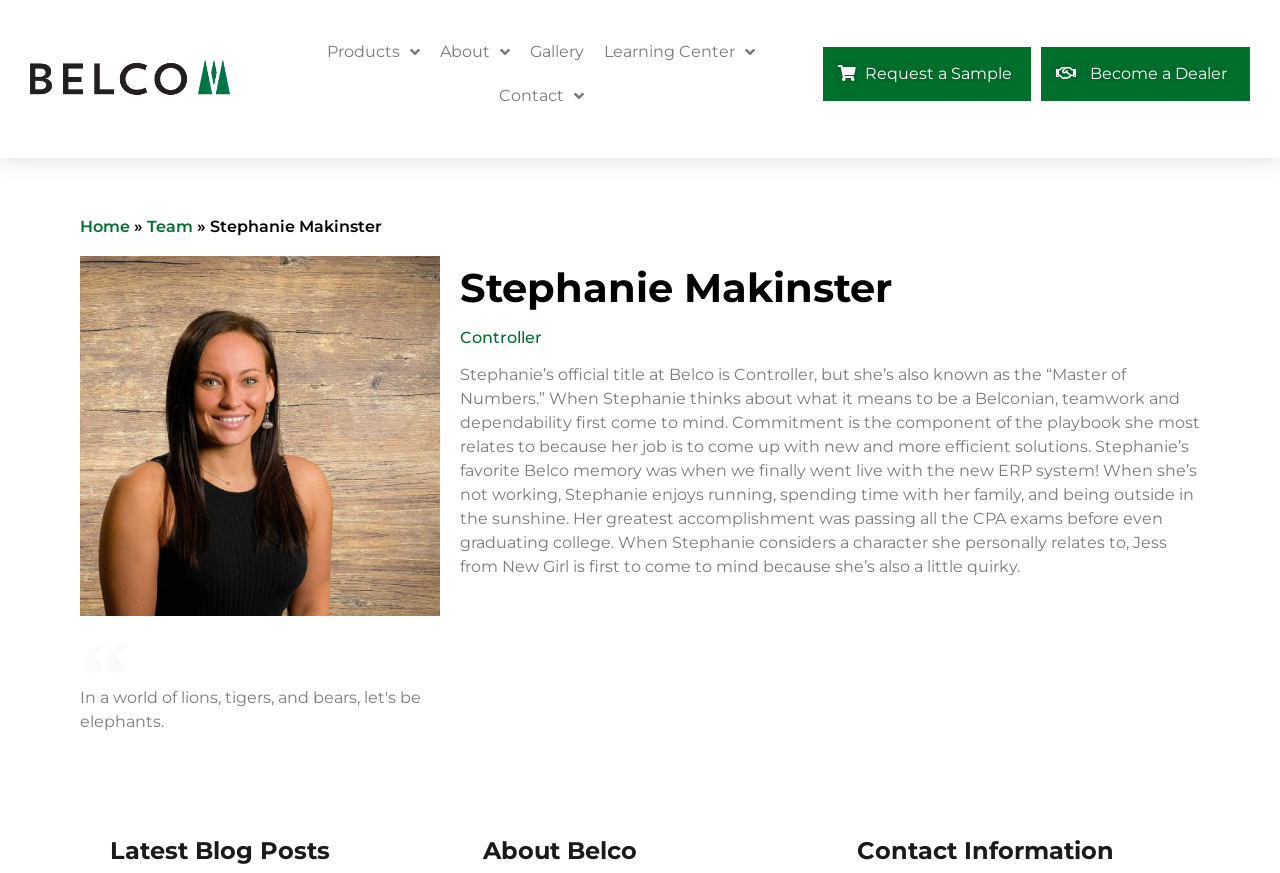Give a detailed account of the webpage, highlighting key information.

This webpage is about Stephanie Makinster, a Controller at Belco Forest Products. At the top left corner, there is a BELCO logo, which is an image linked to the BELCO website. Next to the logo, there are five navigation links: Products, About, Gallery, Learning Center, and Contact. 

Below the navigation links, there is a main section that takes up most of the page. On the left side of this section, there is a profile picture of Stephanie Makinster, an image that occupies about a quarter of the page's height. Above the profile picture, there are three links: Home, Team, and a separator symbol. 

To the right of the profile picture, there is a blockquote section that contains a brief quote or description about Stephanie Makinster. Below the blockquote, there are three headings: Stephanie Makinster, Controller, and a paragraph of text that describes Stephanie's role, personality, and interests. 

At the bottom of the page, there are three columns of information. The left column has a heading "Latest Blog Posts", the middle column has a heading "About Belco", and the right column has a heading "Contact Information". 

On the top right corner, there are two links: Request a Sample and Become a Dealer.